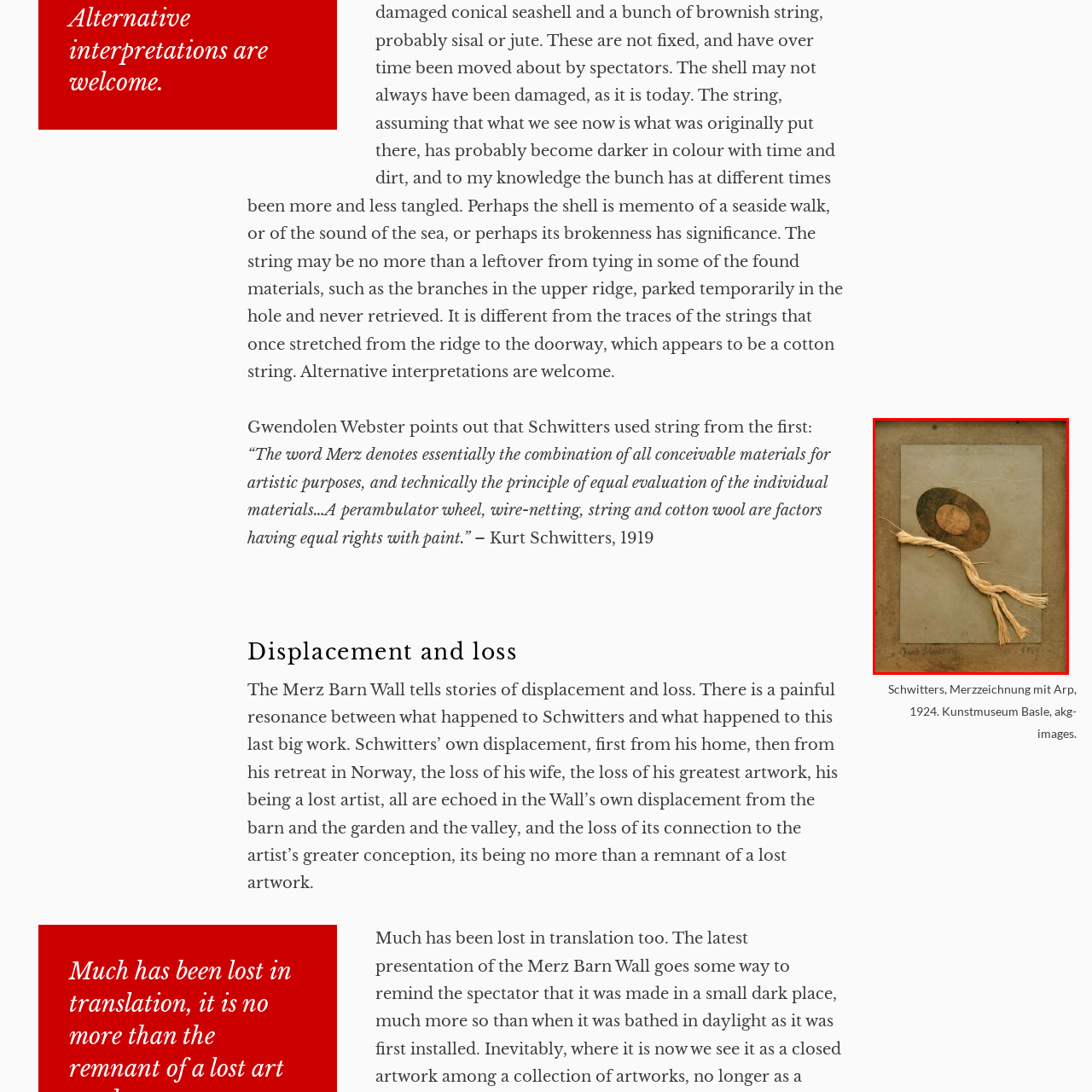What is the principle of Kurt Schwitters' artistic expression?
View the image highlighted by the red bounding box and provide your answer in a single word or a brief phrase.

Utilizing everyday materials